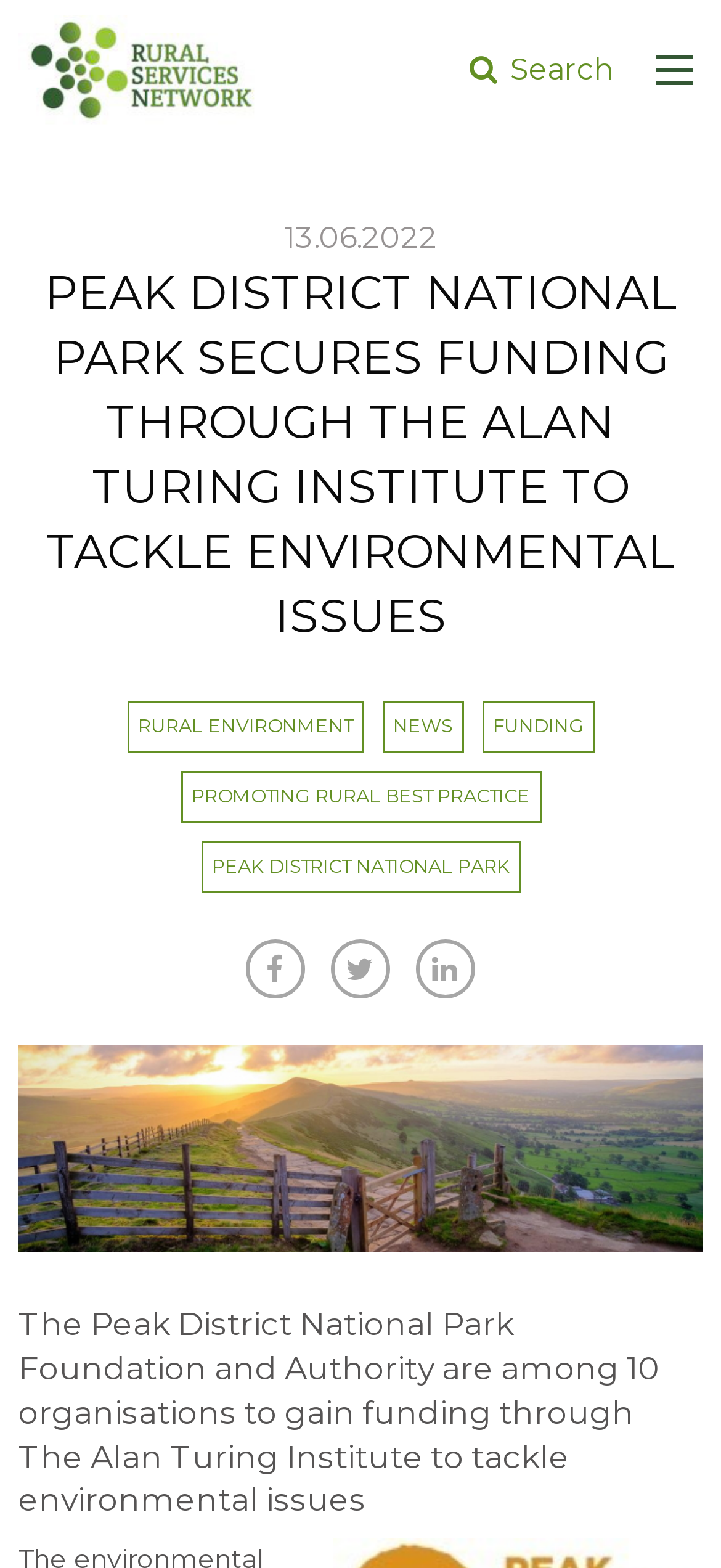Provide a short answer using a single word or phrase for the following question: 
What is the category of the news article?

RURAL ENVIRONMENT